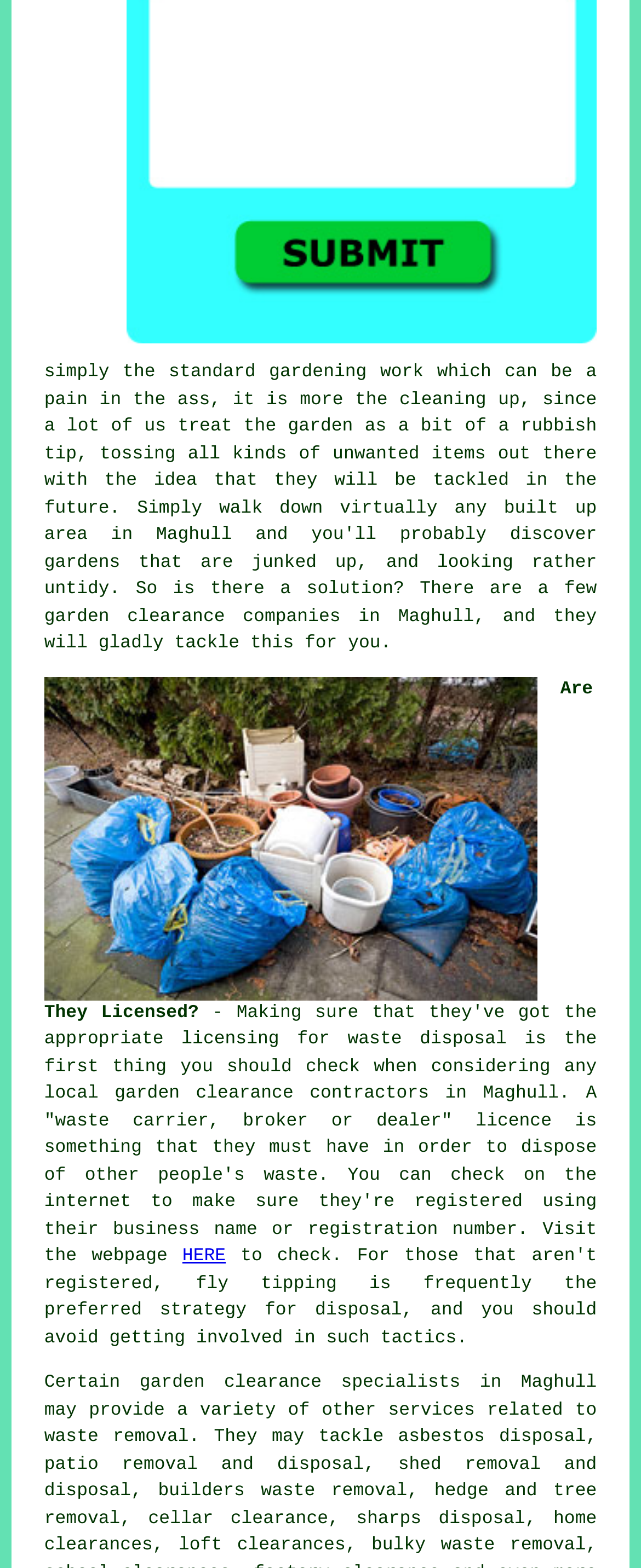Please locate the bounding box coordinates for the element that should be clicked to achieve the following instruction: "Check the 'HERE' webpage". Ensure the coordinates are given as four float numbers between 0 and 1, i.e., [left, top, right, bottom].

[0.284, 0.796, 0.352, 0.808]